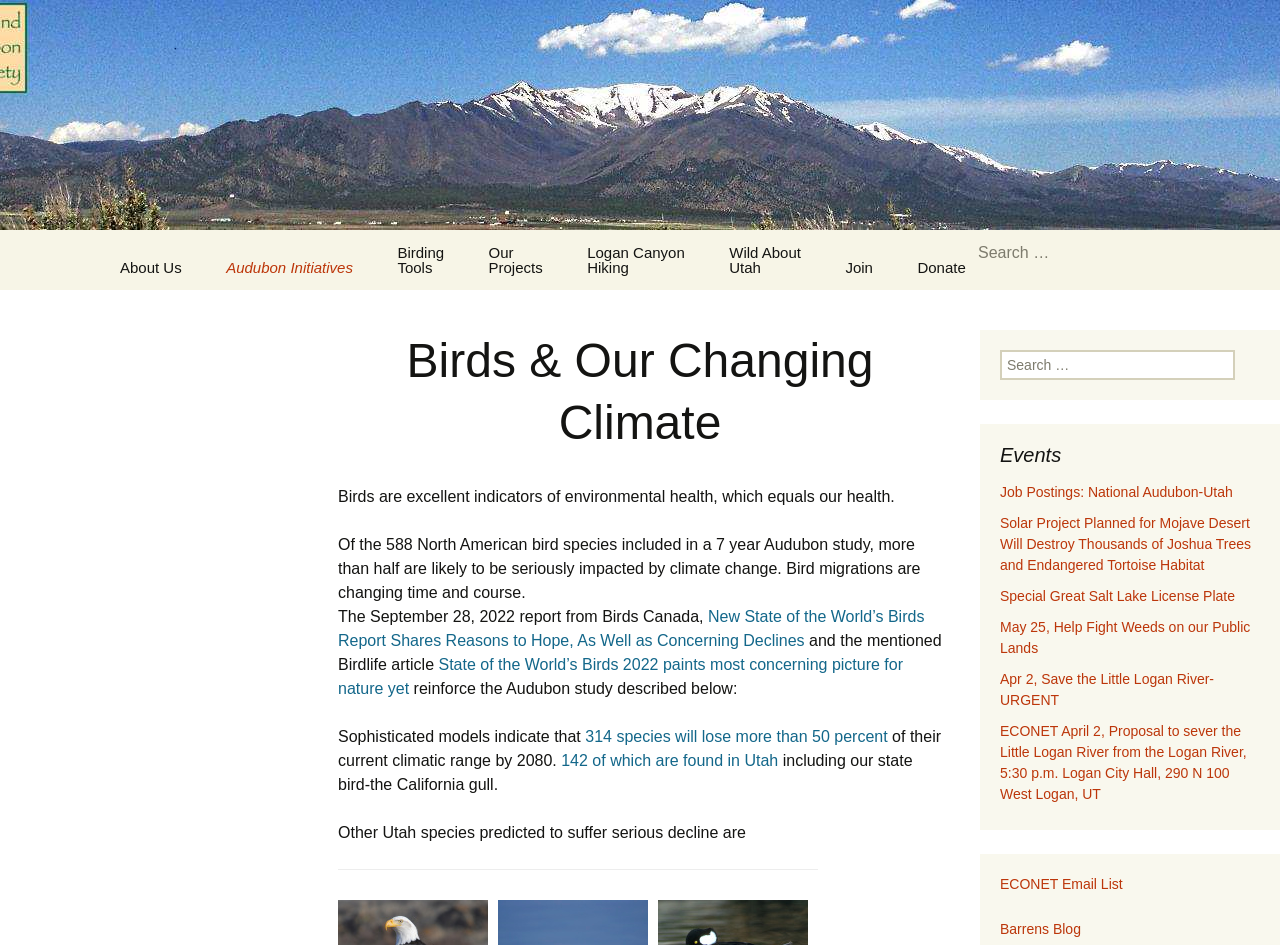Please determine the bounding box coordinates of the element to click in order to execute the following instruction: "Click on About Us". The coordinates should be four float numbers between 0 and 1, specified as [left, top, right, bottom].

[0.078, 0.259, 0.158, 0.307]